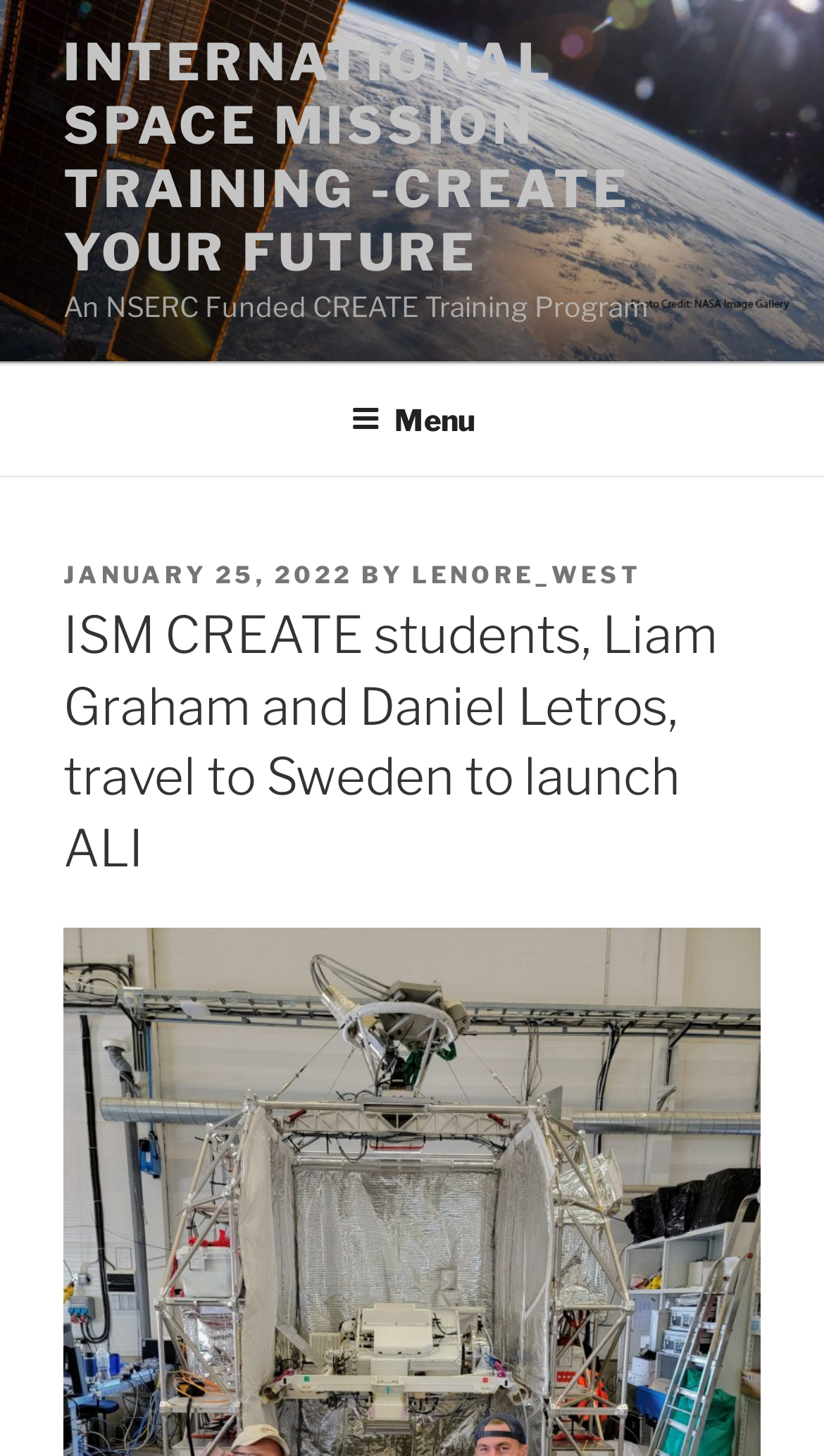Based on the element description: "Boston Harbor Islands", identify the bounding box coordinates for this UI element. The coordinates must be four float numbers between 0 and 1, listed as [left, top, right, bottom].

None